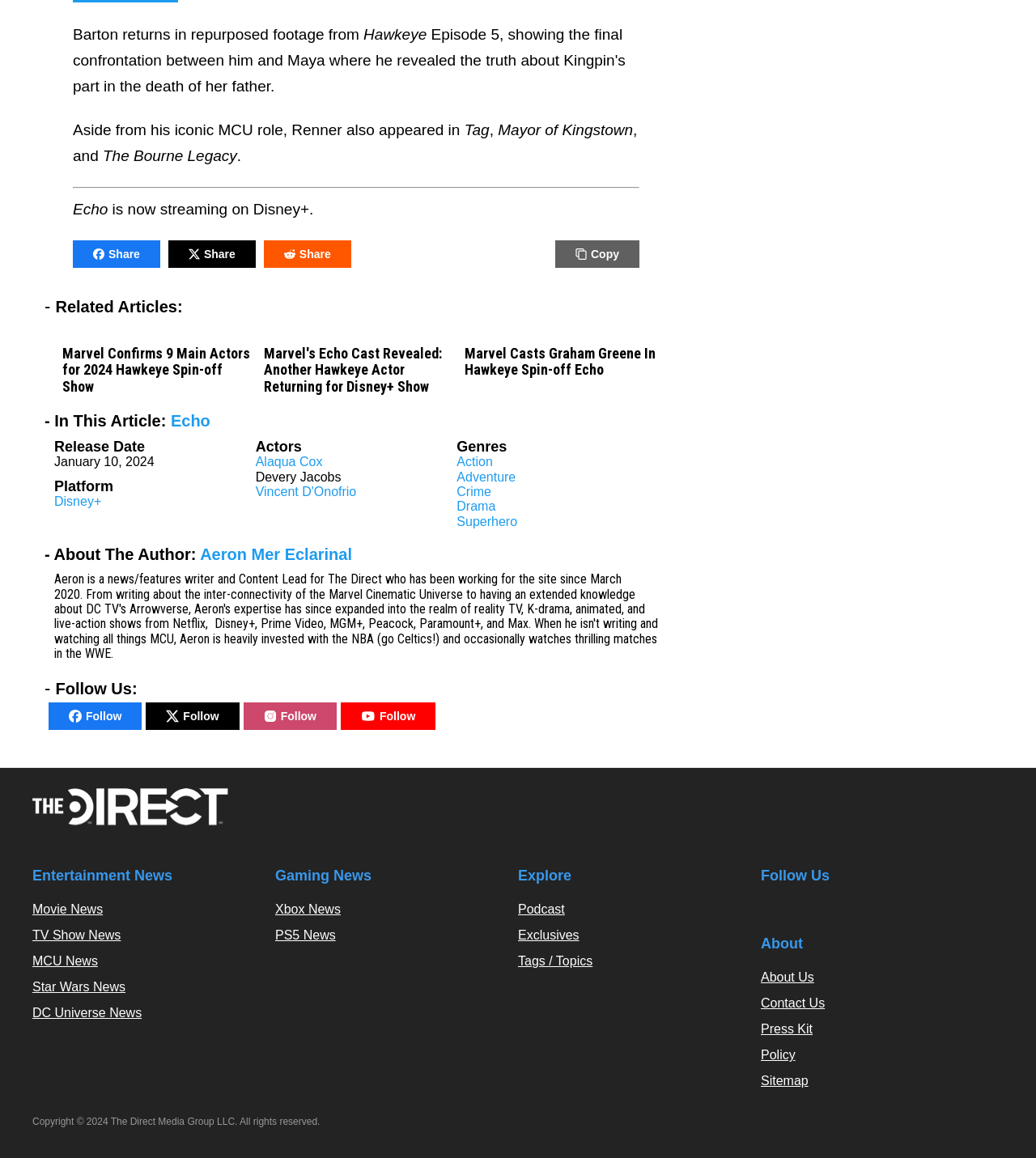Determine the bounding box for the described UI element: "CONTACT".

None